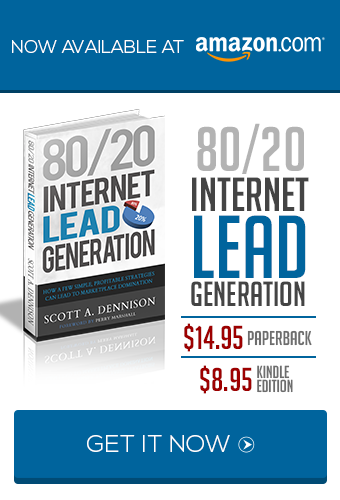Give a comprehensive caption for the image.

The image showcases the book "80/20 Internet Lead Generation" by Scott A. Dennison. The cover features bold typography with the main title prominently displayed at the top, emphasizing the focus on lead generation. Beneath the title, the author's name, Scott A. Dennison, is noted. The book is being marketed with a call-to-action, highlighting that it is available on Amazon.com, with pricing details indicating that the paperback version is $14.95, while the Kindle edition is available for $8.95. A bright blue button urges viewers to "GET IT NOW," encouraging immediate action for those interested in acquiring the book. Overall, the design effectively draws attention to the book's theme and availability, making it appealing to potential readers.